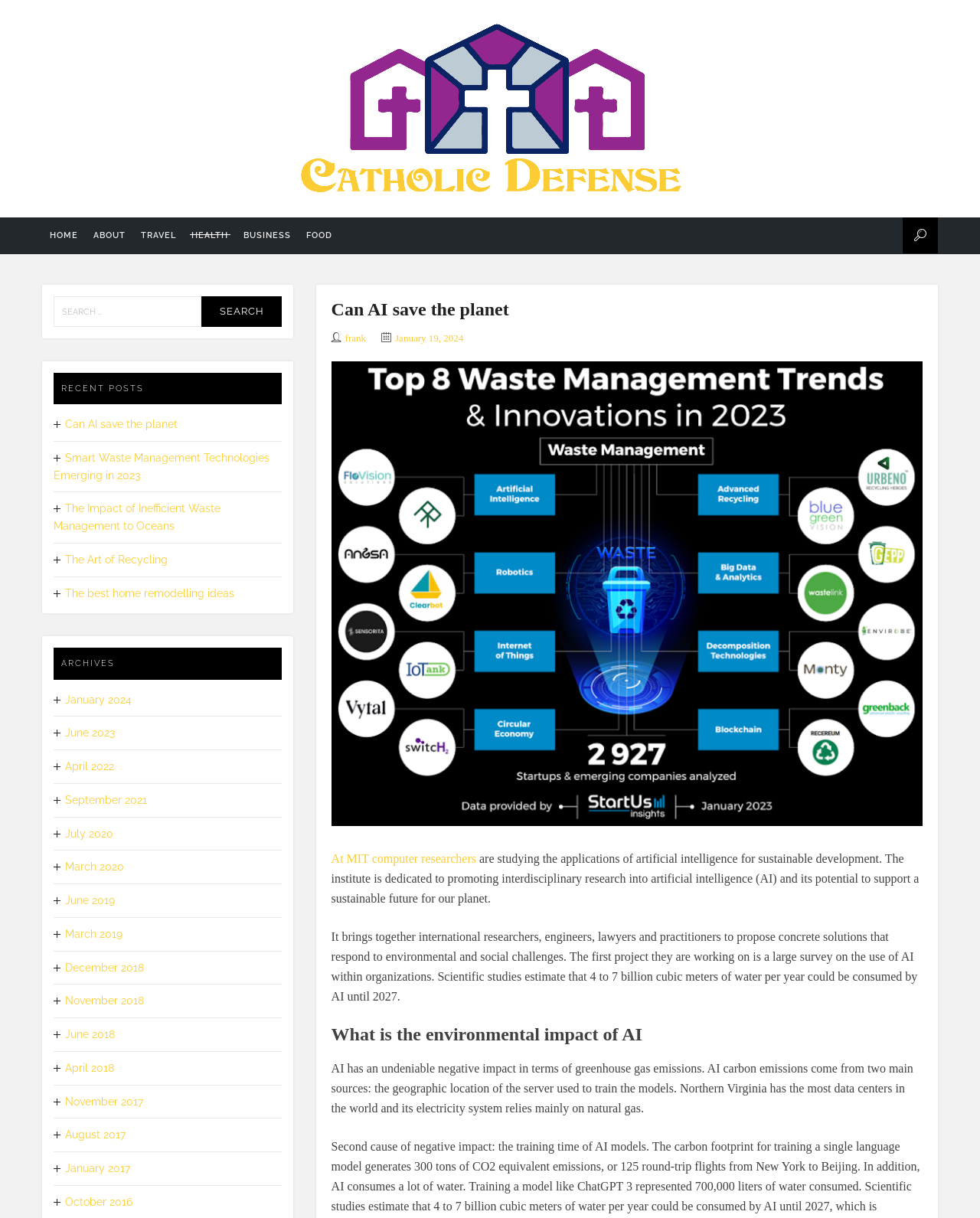Identify the bounding box coordinates of the clickable region to carry out the given instruction: "Search for something".

[0.055, 0.243, 0.287, 0.268]